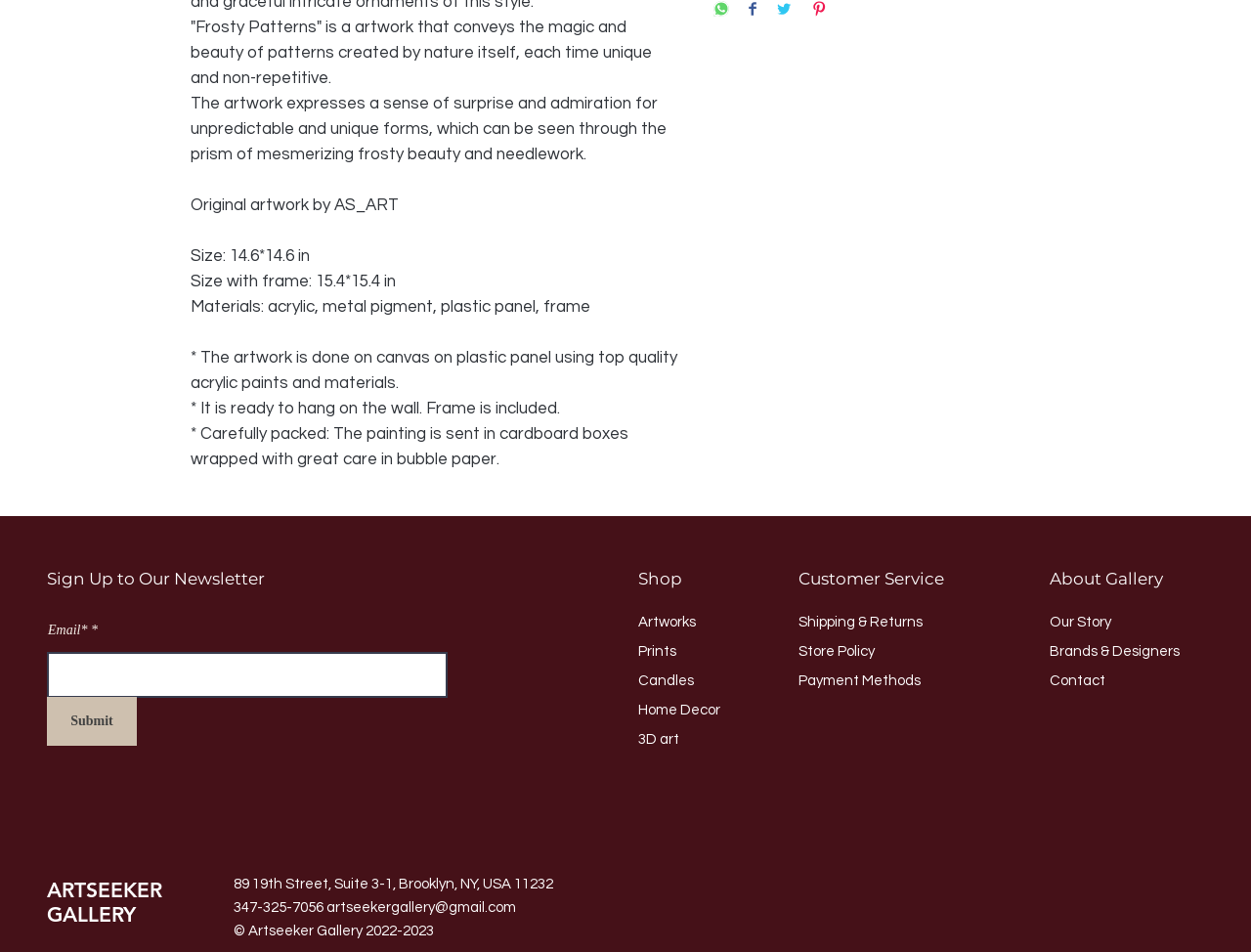How can the artwork be shared?
Provide a detailed and extensive answer to the question.

The artwork can be shared on various social media platforms, including WhatsApp, Facebook, Twitter, and Pinterest, as indicated by the presence of share buttons with corresponding icons.